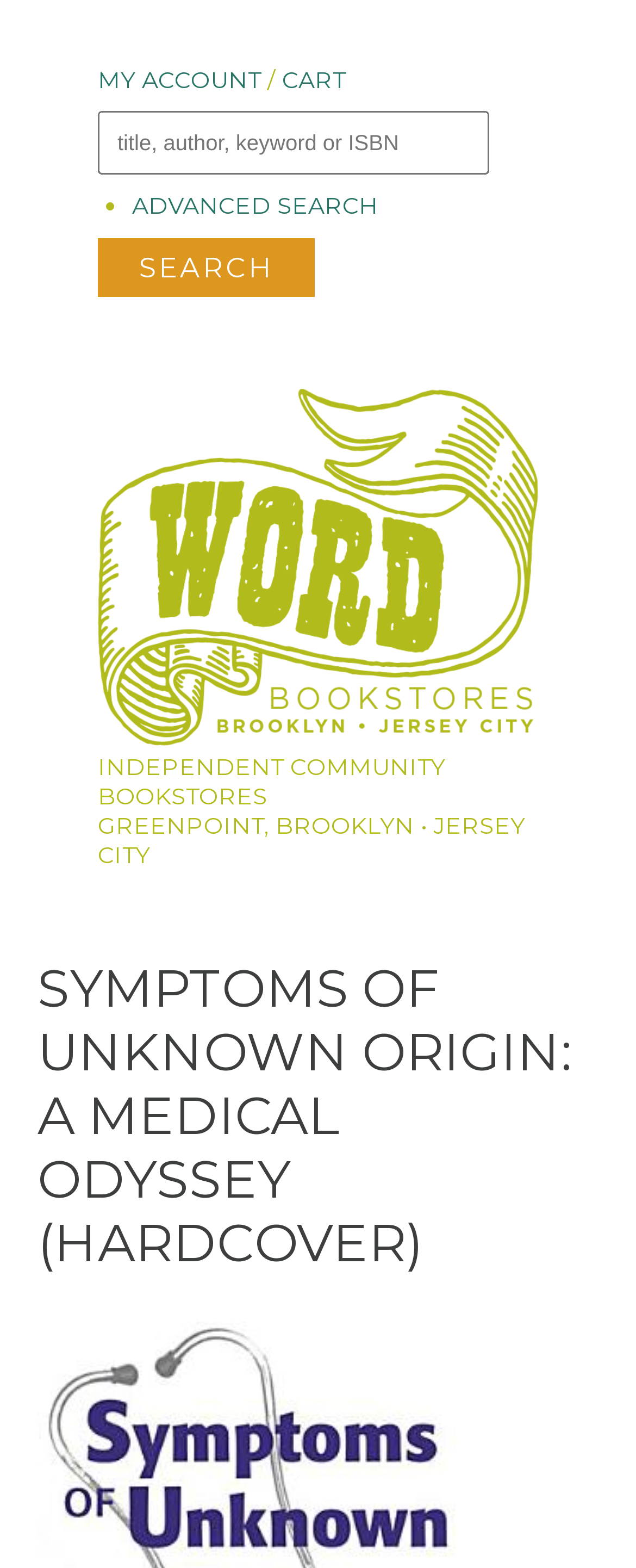What is the name of the bookstore?
Analyze the image and deliver a detailed answer to the question.

I found the answer by looking at the root element which has the text 'Symptoms of Unknown Origin: A Medical Odyssey (Hardcover) | WORD', so the name of the bookstore is WORD.